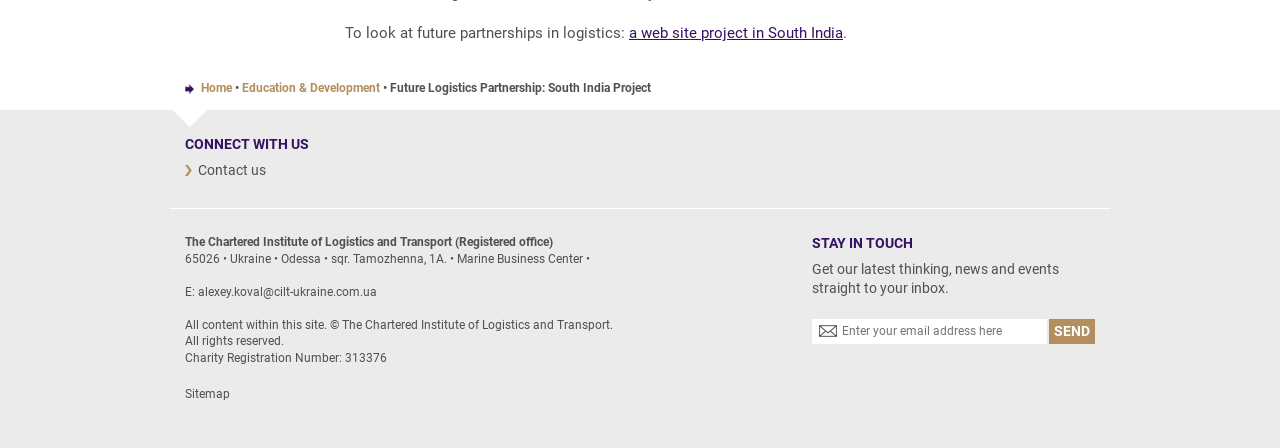What is the charity registration number? Please answer the question using a single word or phrase based on the image.

313376